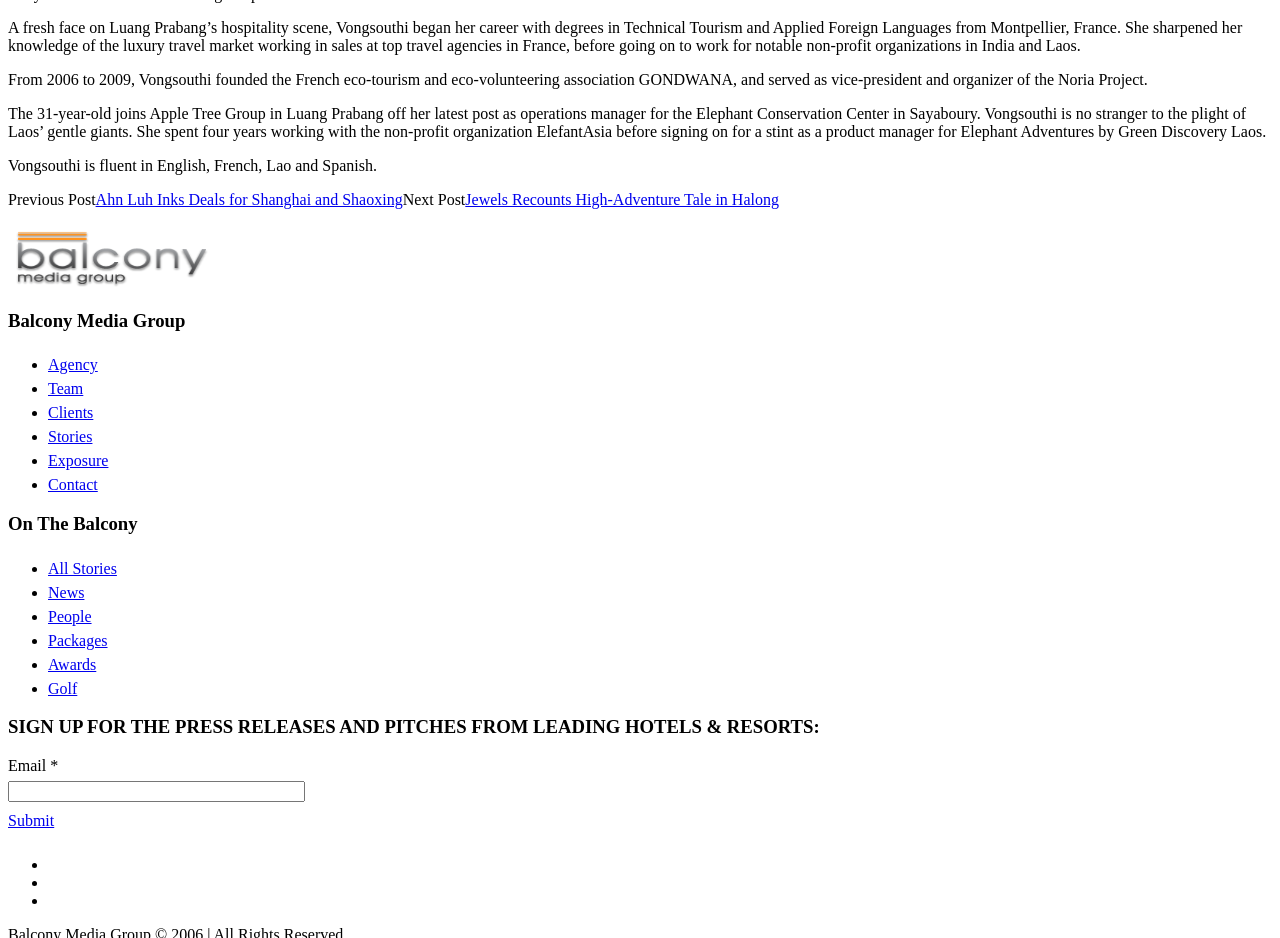Please identify the bounding box coordinates of the region to click in order to complete the task: "Click on 'Ahn Luh Inks Deals for Shanghai and Shaoxing'". The coordinates must be four float numbers between 0 and 1, specified as [left, top, right, bottom].

[0.075, 0.203, 0.315, 0.222]